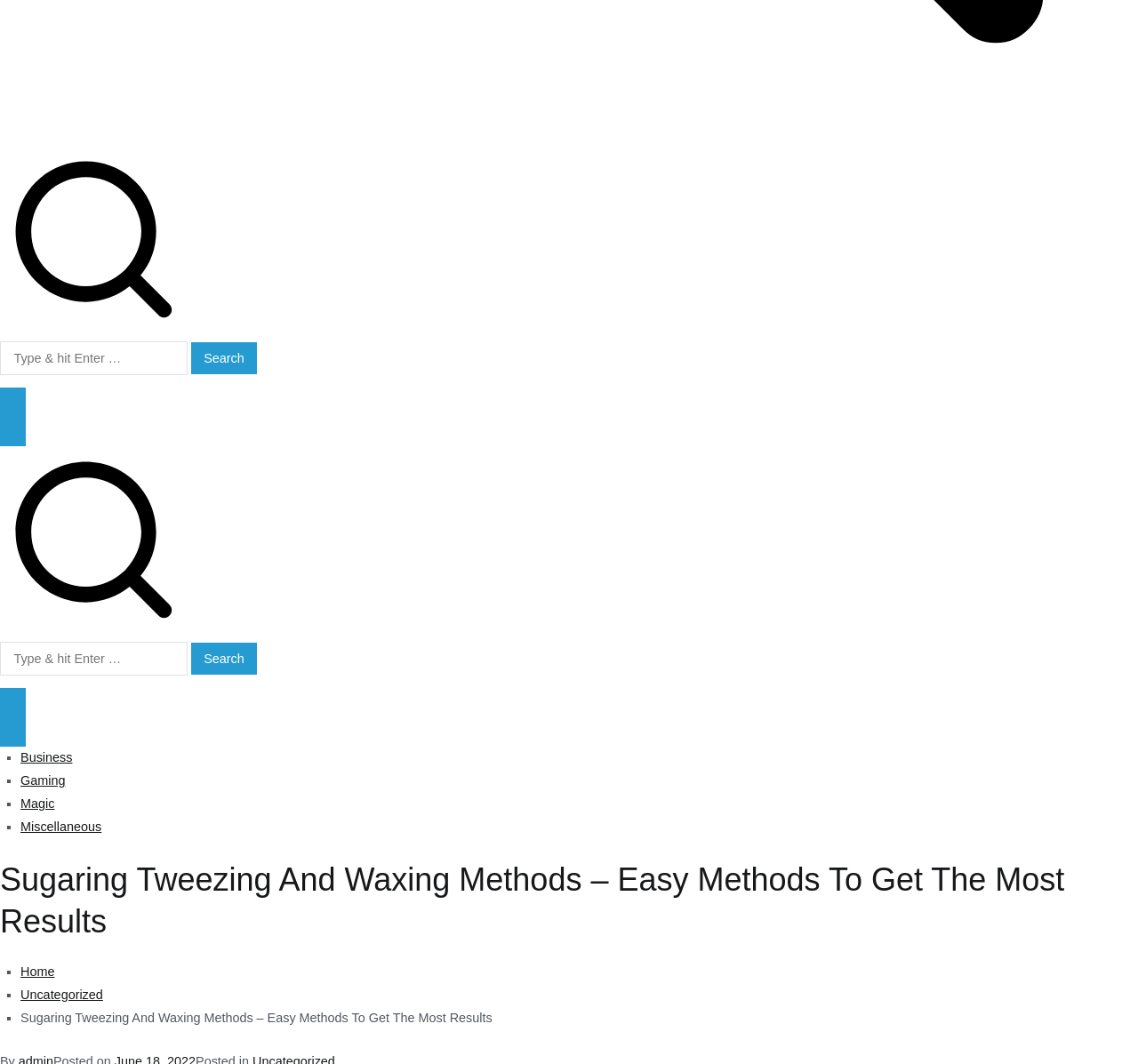How many search boxes are on the webpage?
Look at the image and answer the question using a single word or phrase.

2